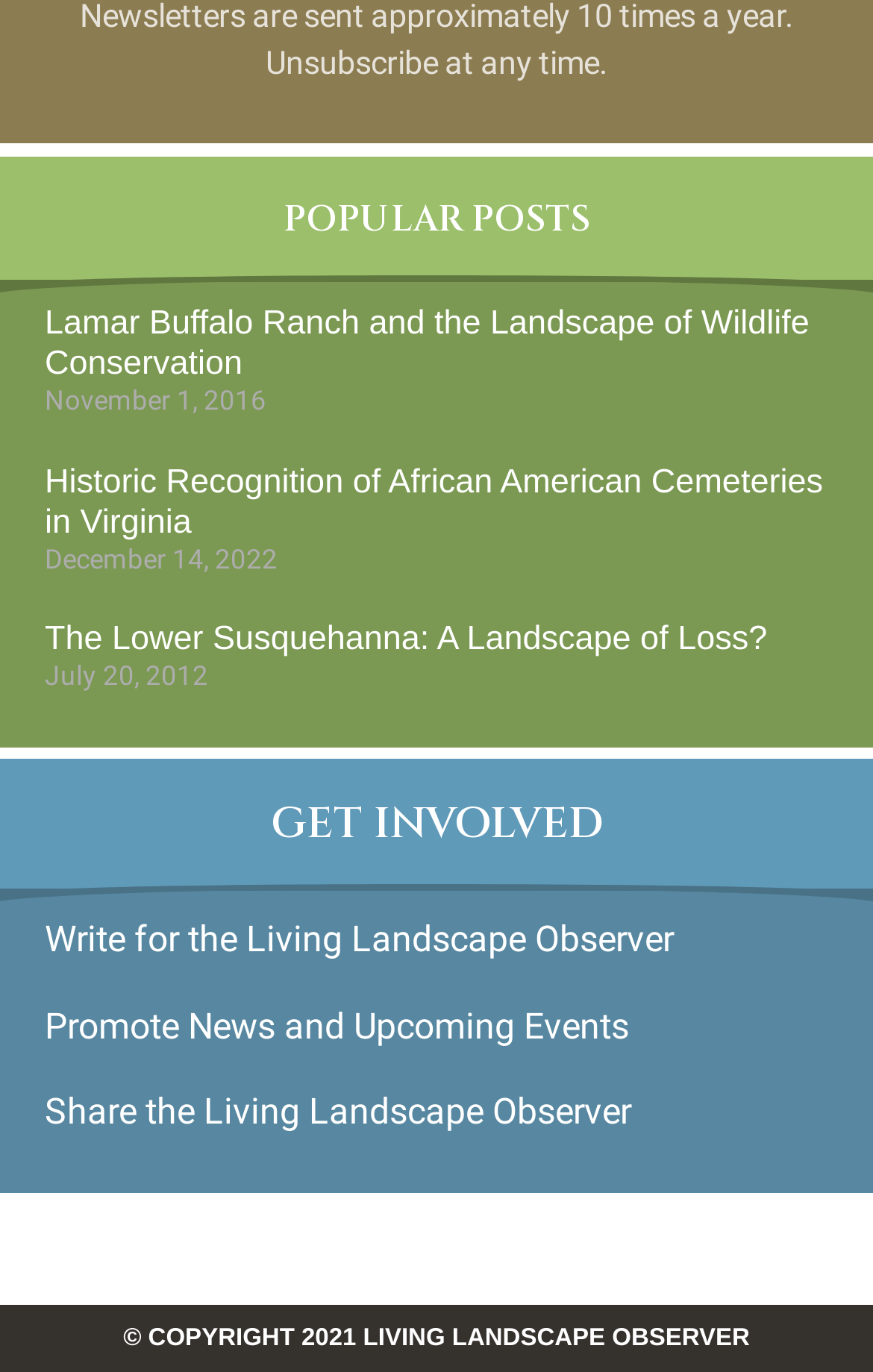What is the date of the second popular post?
Look at the image and provide a detailed response to the question.

The second popular post is an article with a heading 'Historic Recognition of African American Cemeteries in Virginia', and it has a static text 'December 14, 2022' below the heading, which indicates the date of the post.